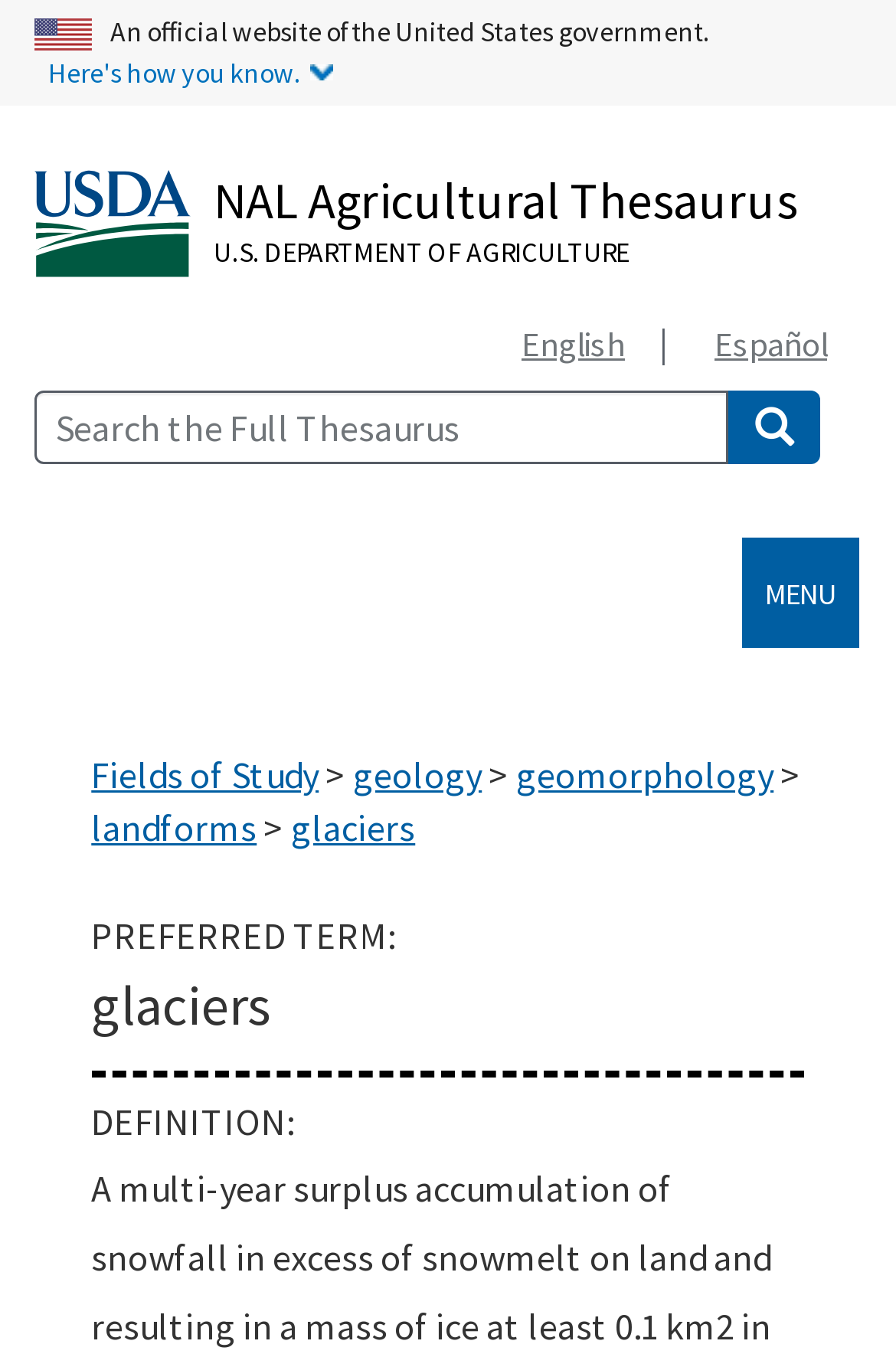Can you pinpoint the bounding box coordinates for the clickable element required for this instruction: "Go to U.S. DEPARTMENT OF AGRICULTURE"? The coordinates should be four float numbers between 0 and 1, i.e., [left, top, right, bottom].

[0.238, 0.172, 0.703, 0.197]